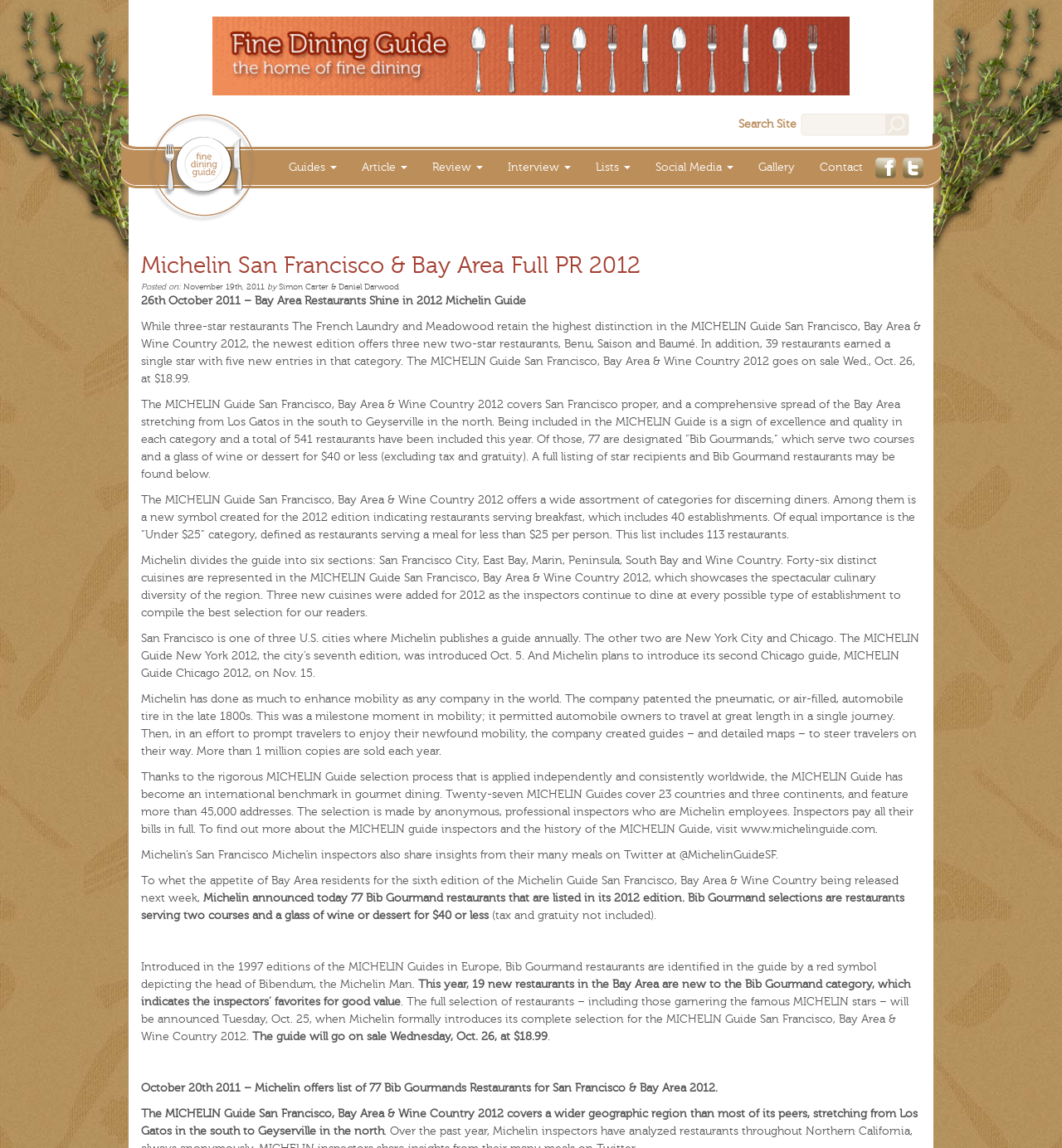Please provide a detailed answer to the question below by examining the image:
How many Bib Gourmand restaurants are listed in the 2012 edition?

I found the answer by reading the article, where it mentions that 'Michelin announced today 77 Bib Gourmand restaurants that are listed in its 2012 edition.' This suggests that there are 77 Bib Gourmand restaurants listed in the 2012 edition of the MICHELIN Guide.